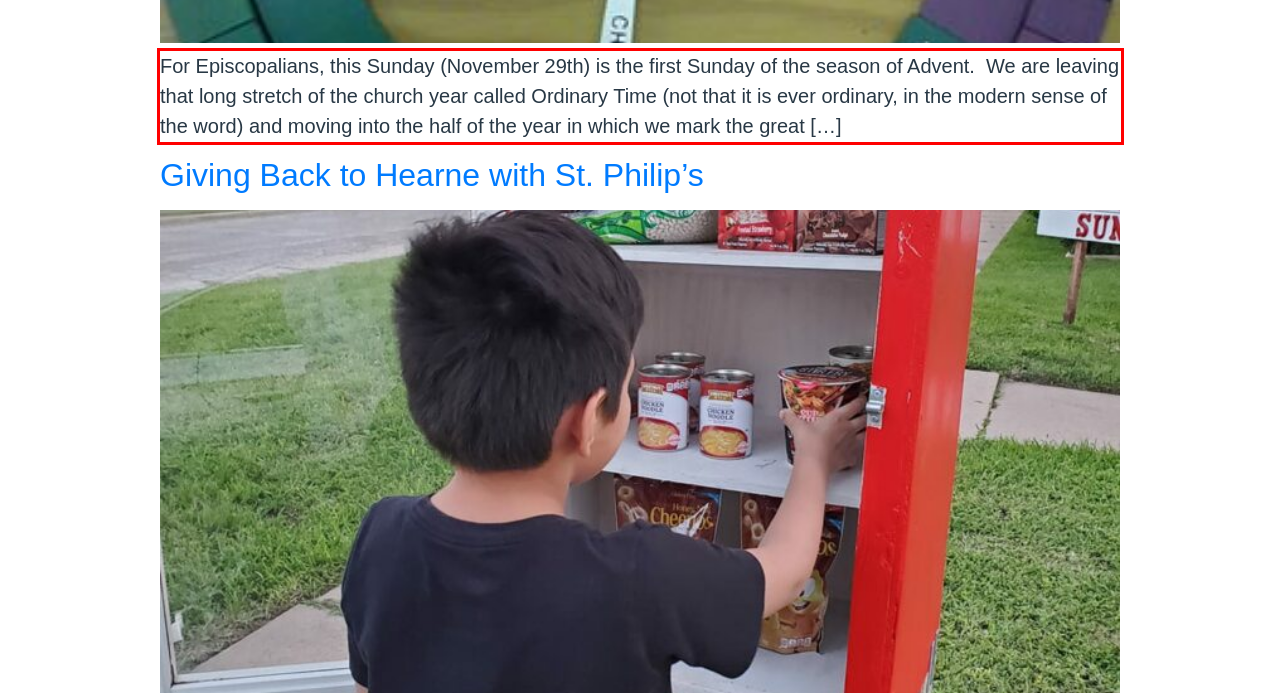By examining the provided screenshot of a webpage, recognize the text within the red bounding box and generate its text content.

For Episcopalians, this Sunday (November 29th) is the first Sunday of the season of Advent. We are leaving that long stretch of the church year called Ordinary Time (not that it is ever ordinary, in the modern sense of the word) and moving into the half of the year in which we mark the great […]